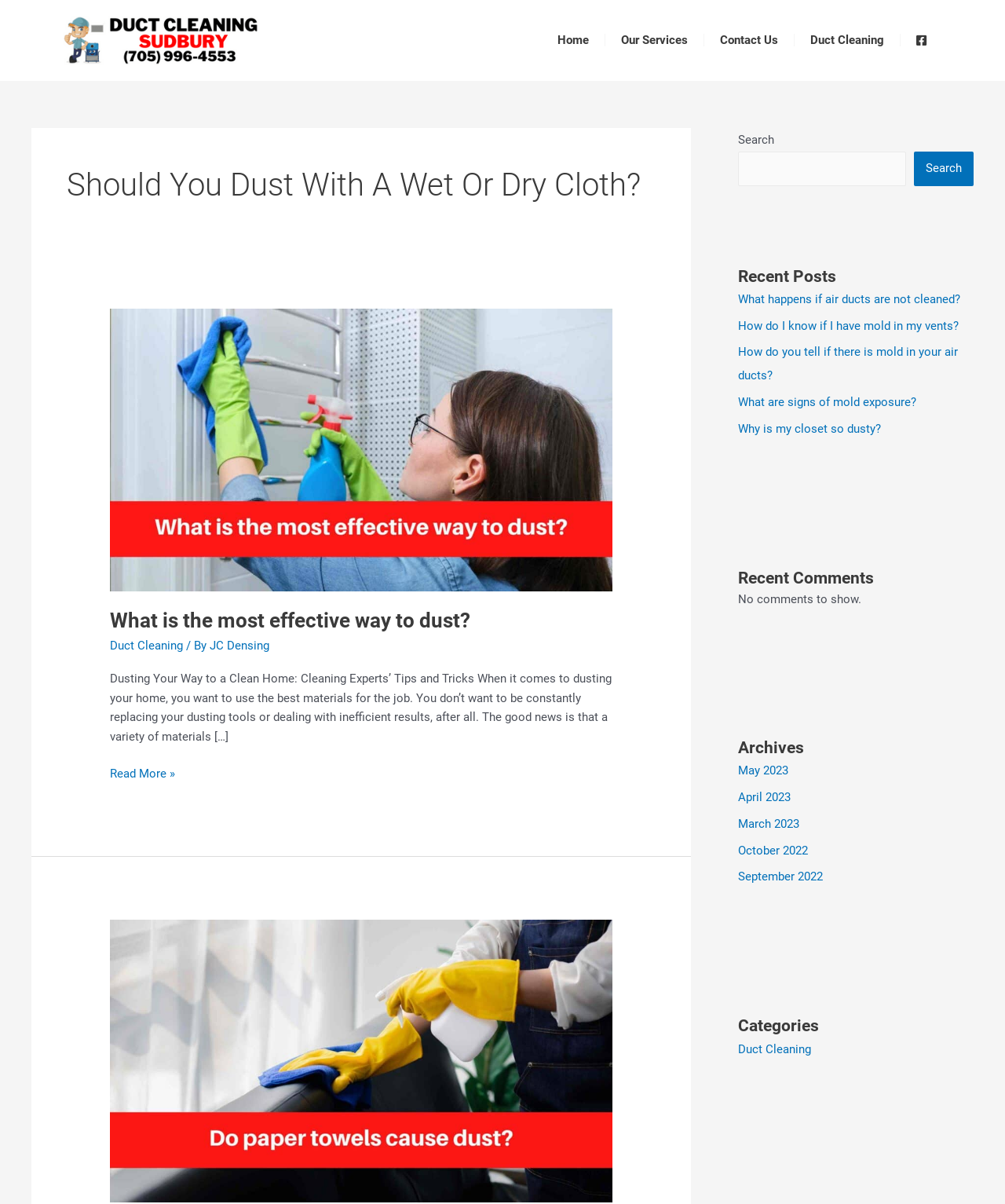What is the category of the article 'What is the most effective way to dust?'?
Answer the question with a single word or phrase derived from the image.

Duct Cleaning